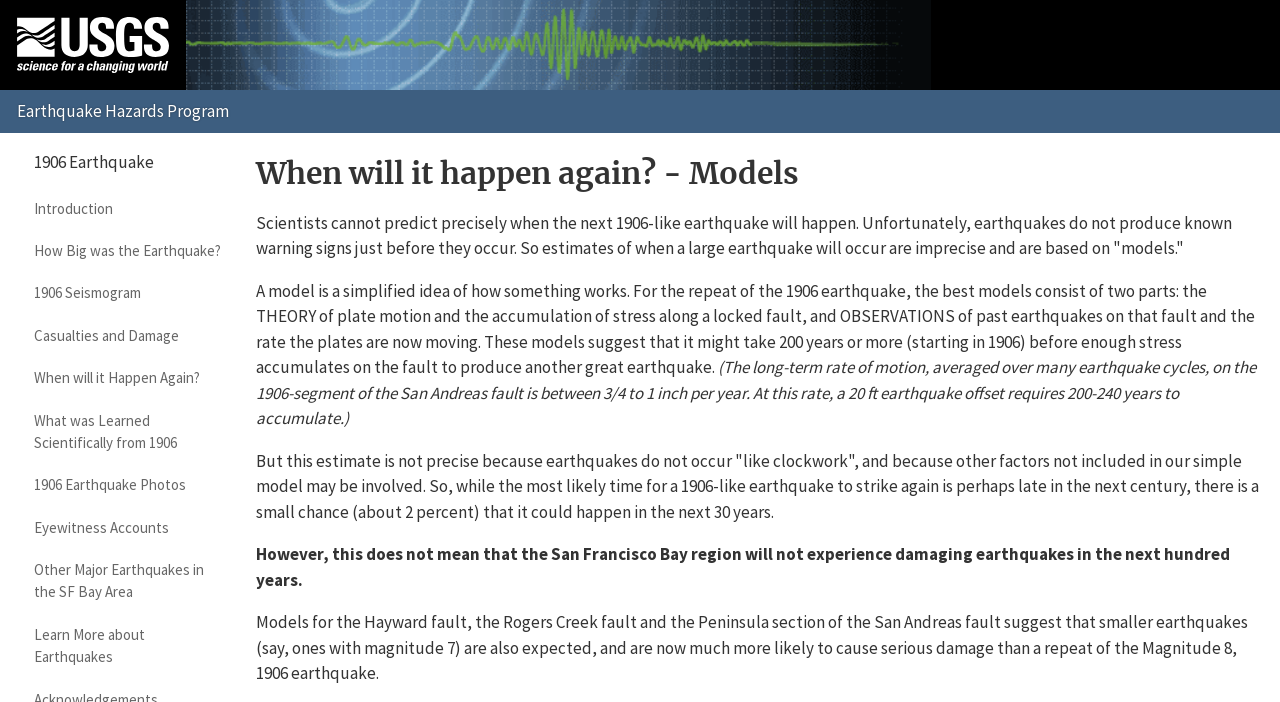What type of earthquakes are expected to cause serious damage in the next hundred years?
Refer to the image and give a detailed answer to the question.

According to the text, models suggest that smaller earthquakes (say, ones with magnitude 7) are expected to cause serious damage in the next hundred years, and are now much more likely to cause damage than a repeat of the Magnitude 8, 1906 earthquake.